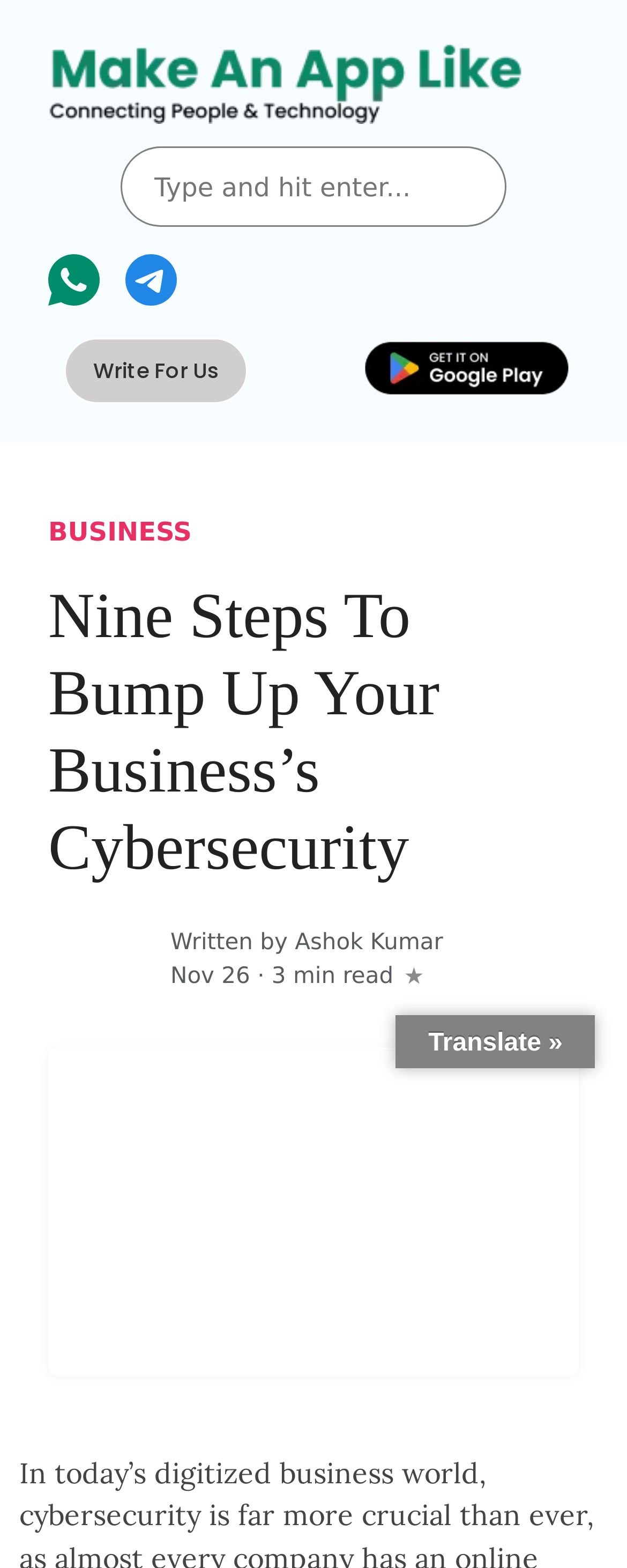Use the information in the screenshot to answer the question comprehensively: What is the topic of the article?

I determined the topic of the article by looking at the heading 'Nine Steps To Bump Up Your Business’s Cybersecurity' which suggests that the article is about cybersecurity.